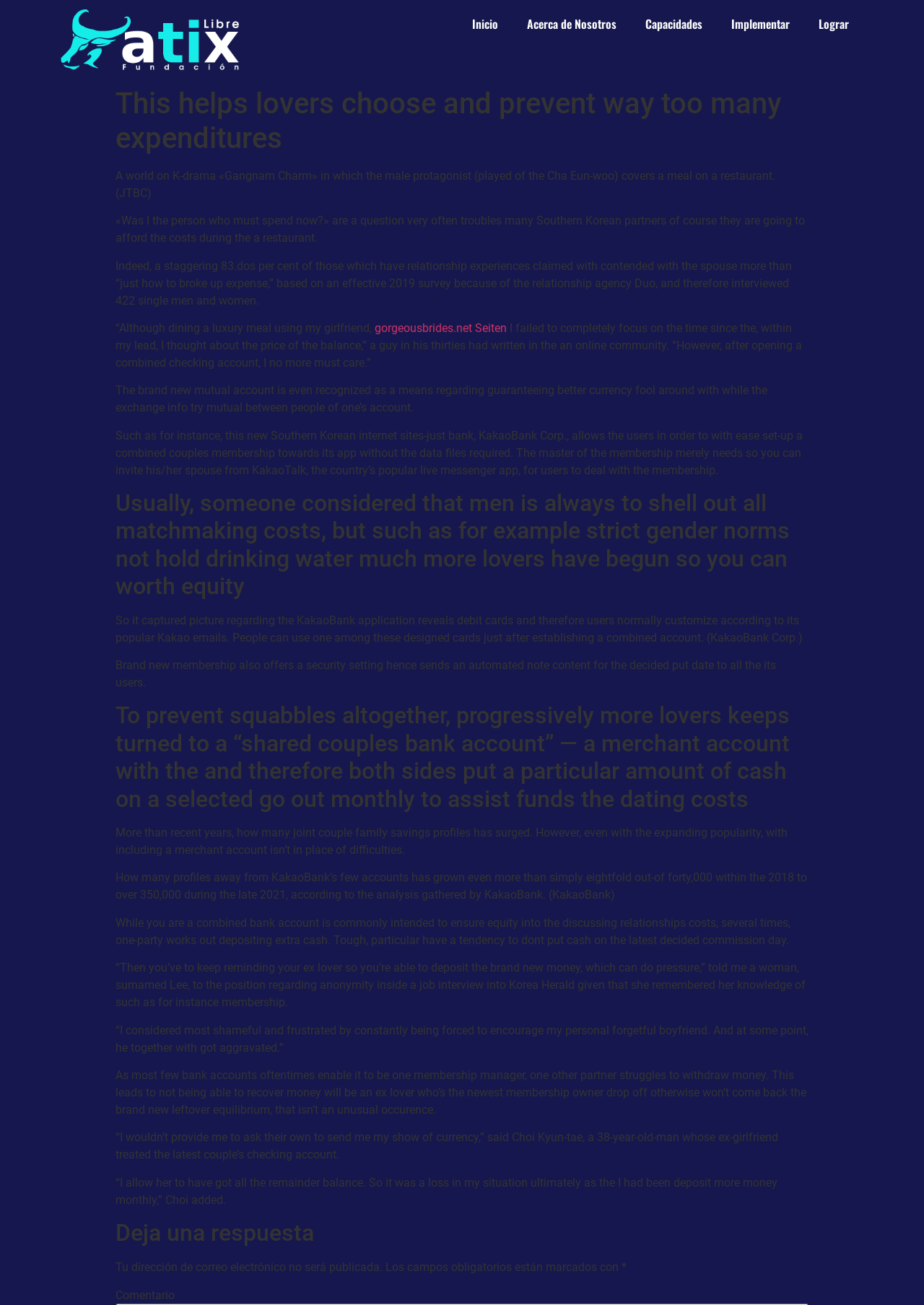Identify and provide the main heading of the webpage.

This helps lovers choose and prevent way too many expenditures